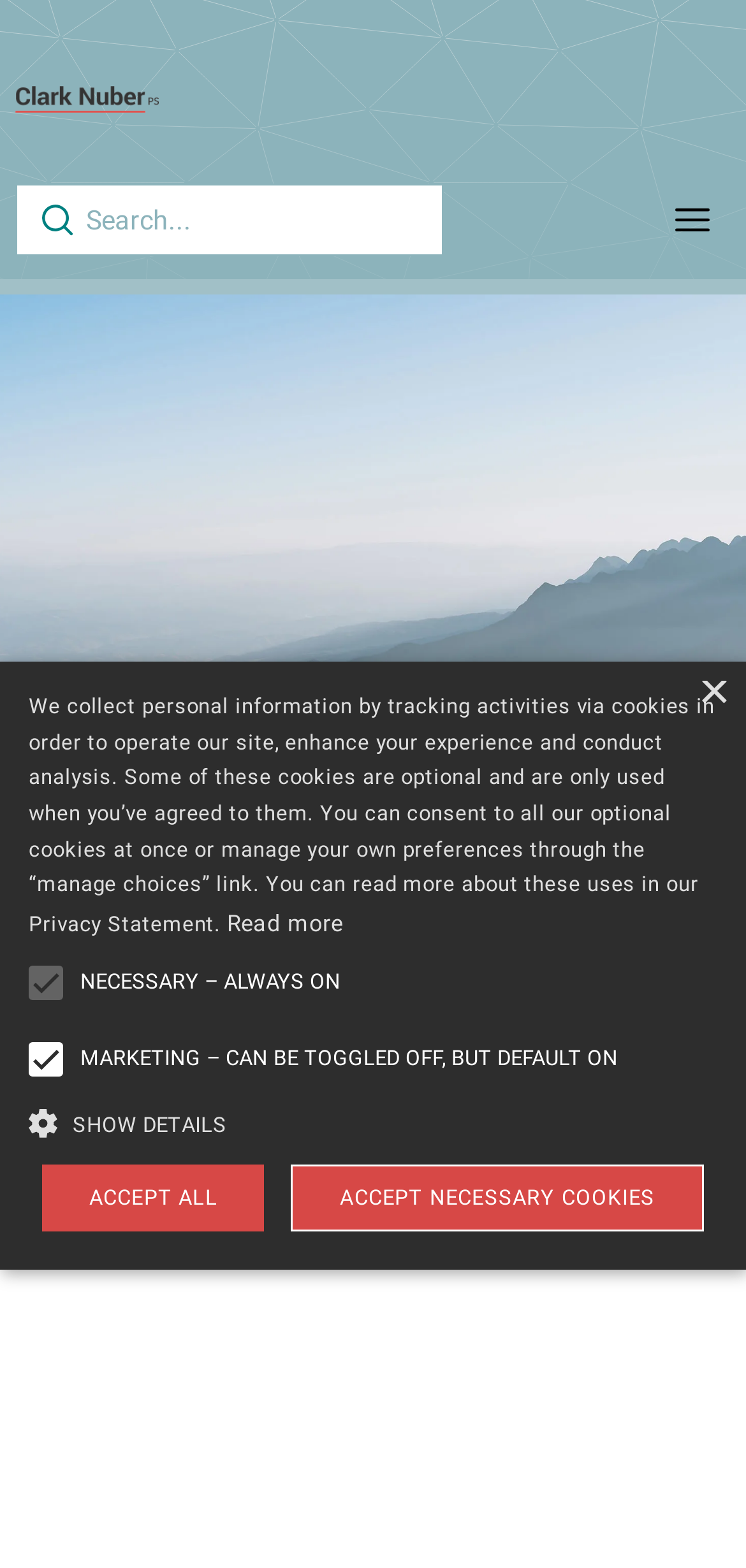Respond with a single word or short phrase to the following question: 
What is the function of the 'Generate PDF' button?

To generate a PDF